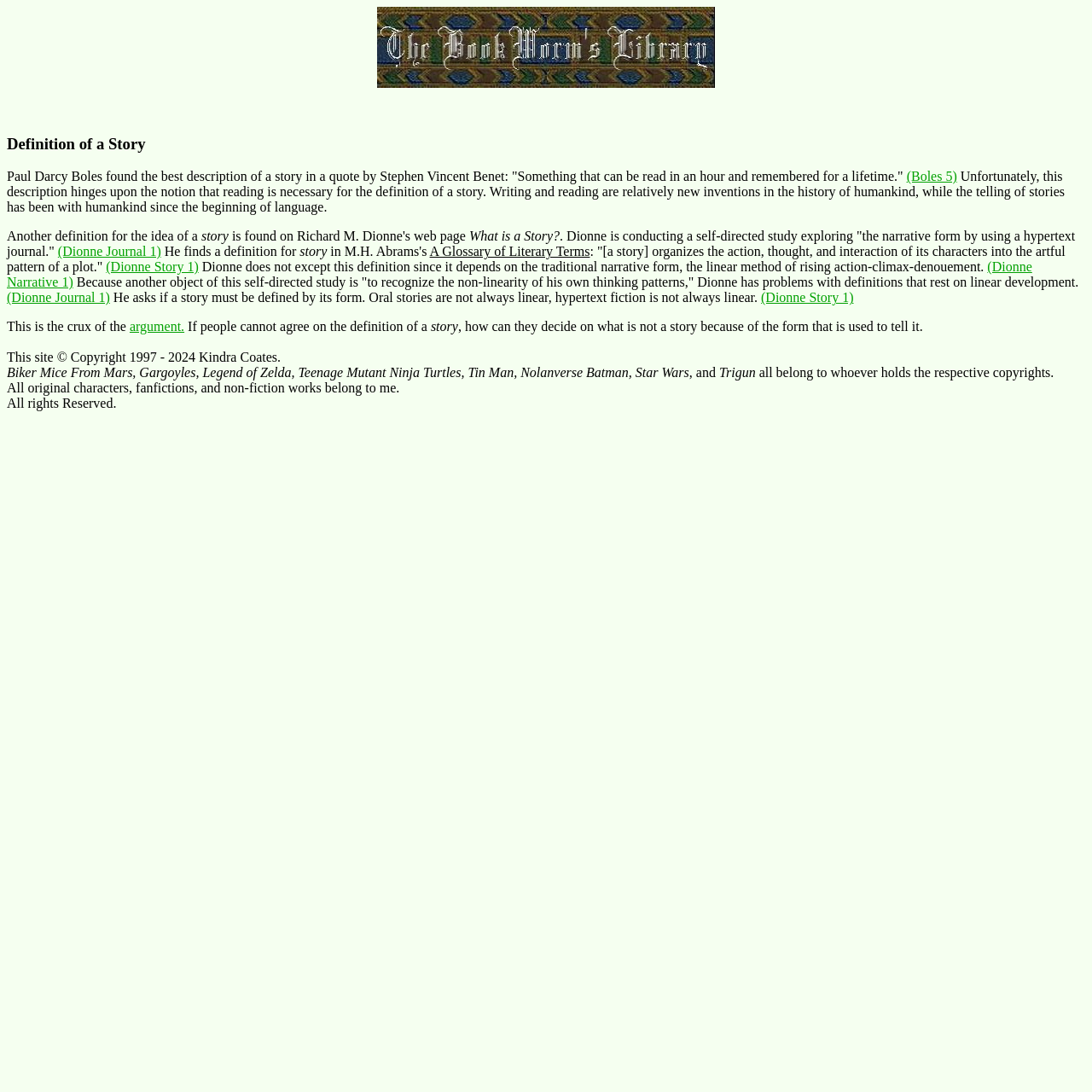Find the bounding box coordinates for the UI element whose description is: "argument.". The coordinates should be four float numbers between 0 and 1, in the format [left, top, right, bottom].

[0.119, 0.293, 0.169, 0.306]